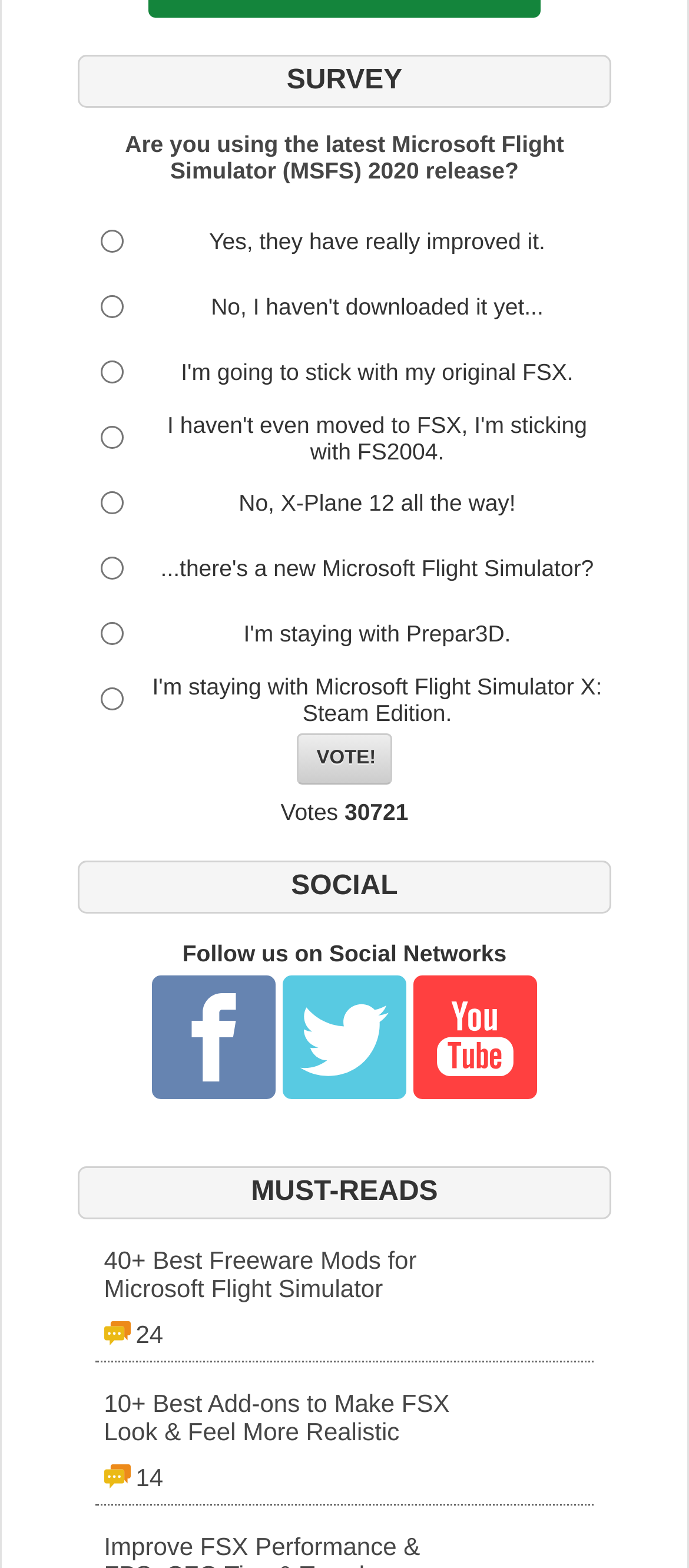Determine the bounding box coordinates of the target area to click to execute the following instruction: "Click 'Vote!' button."

[0.431, 0.468, 0.569, 0.5]